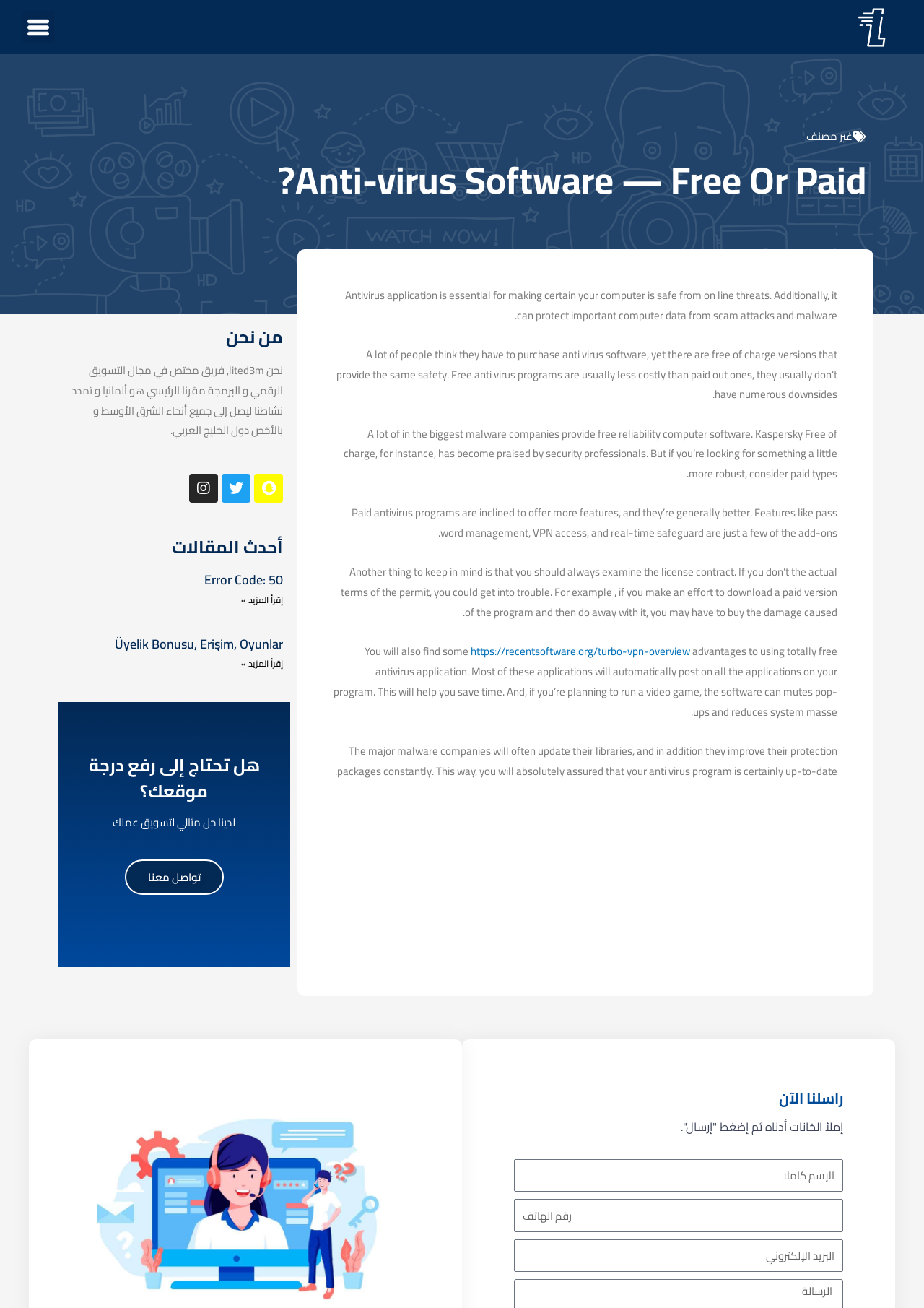Answer briefly with one word or phrase:
How many articles are listed in the 'أحدث المقالات' section?

Two